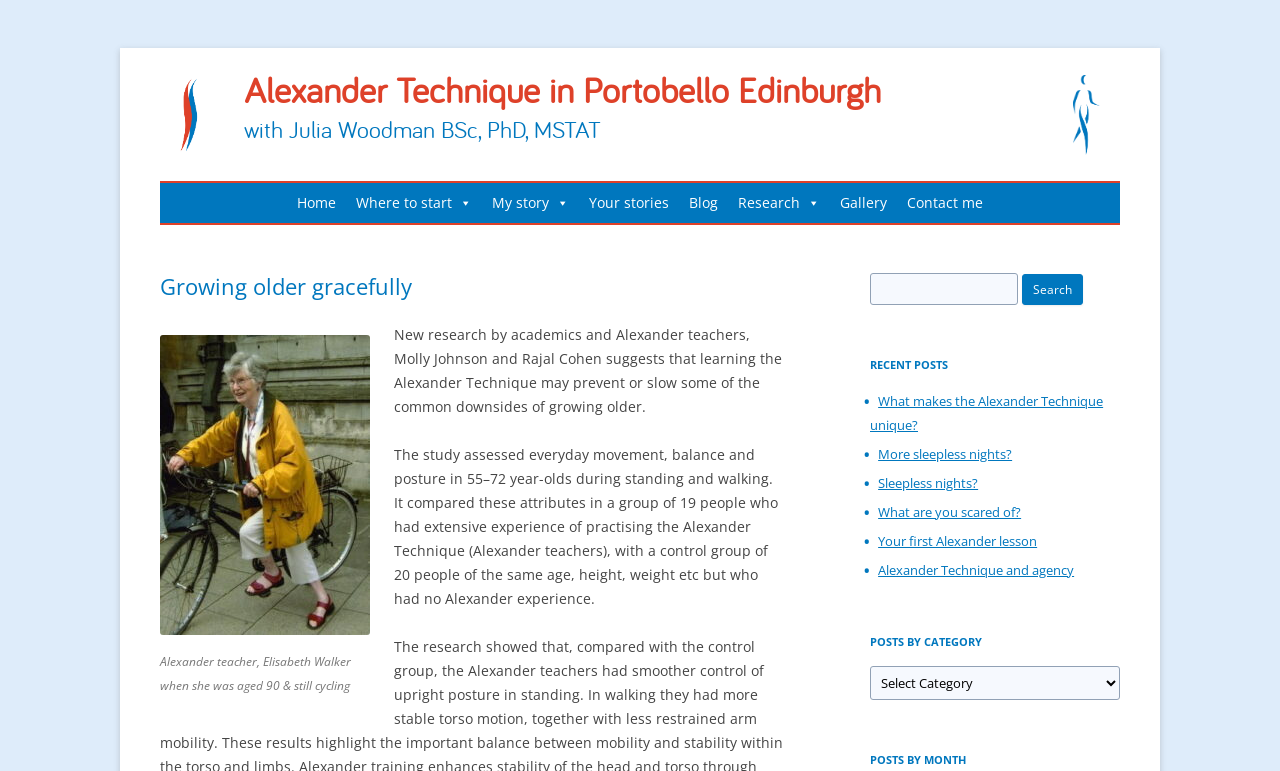Please specify the coordinates of the bounding box for the element that should be clicked to carry out this instruction: "Click the 'Home' link". The coordinates must be four float numbers between 0 and 1, formatted as [left, top, right, bottom].

[0.224, 0.237, 0.27, 0.289]